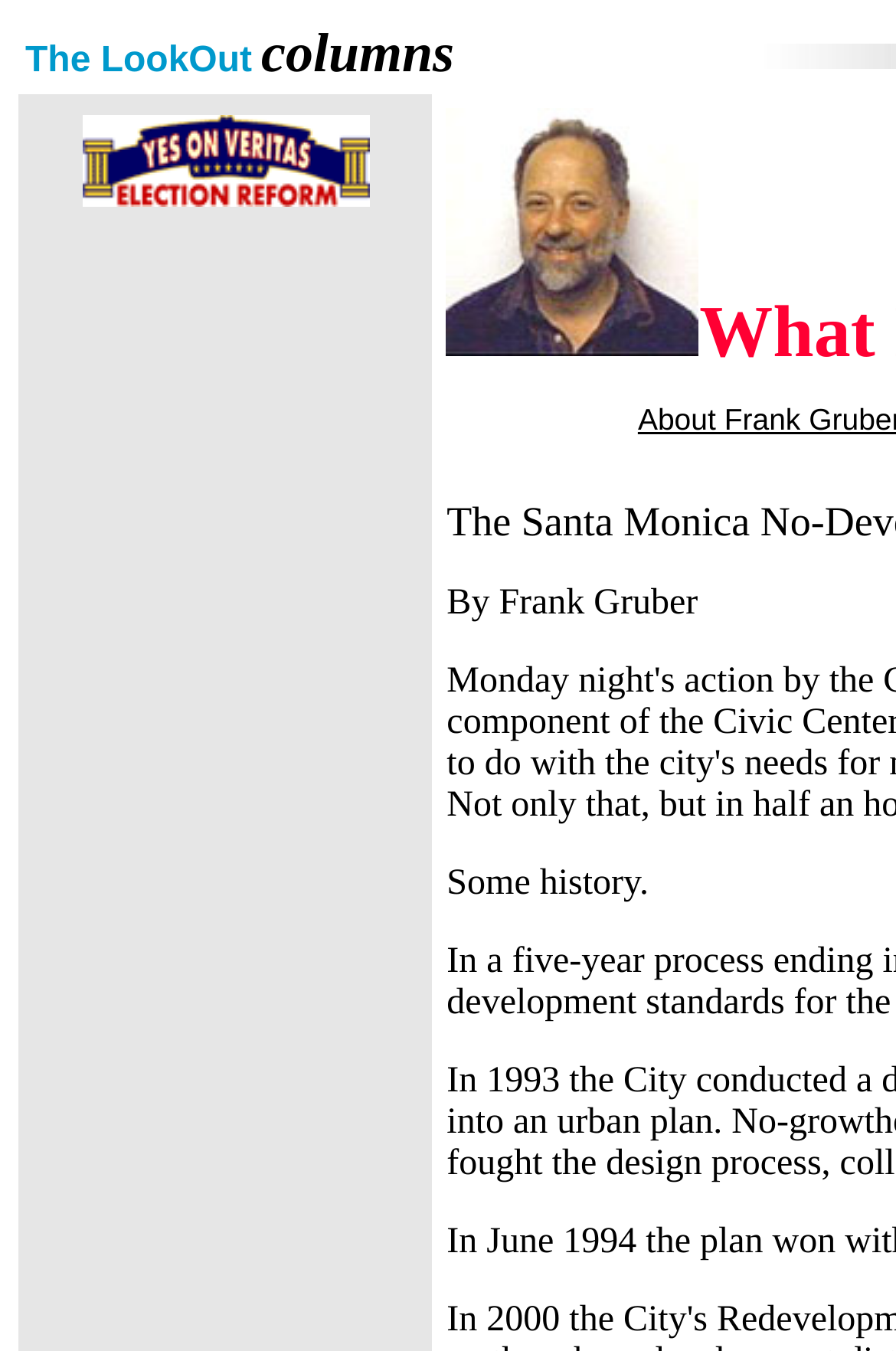Offer a comprehensive description of the webpage’s content and structure.

The webpage is titled "The LookOut columns" and features a table with two rows. The top row contains a link with an accompanying image, positioned near the top-left corner of the page. Below this, there is a non-descriptive text element containing a single whitespace character.

In the second row, there is another link with an image, positioned near the top-center of the page. This link is aligned to the right of the first link and image. The images associated with both links are relatively small and positioned closely to the links.

There are no other notable elements on the webpage, and the content is relatively sparse.